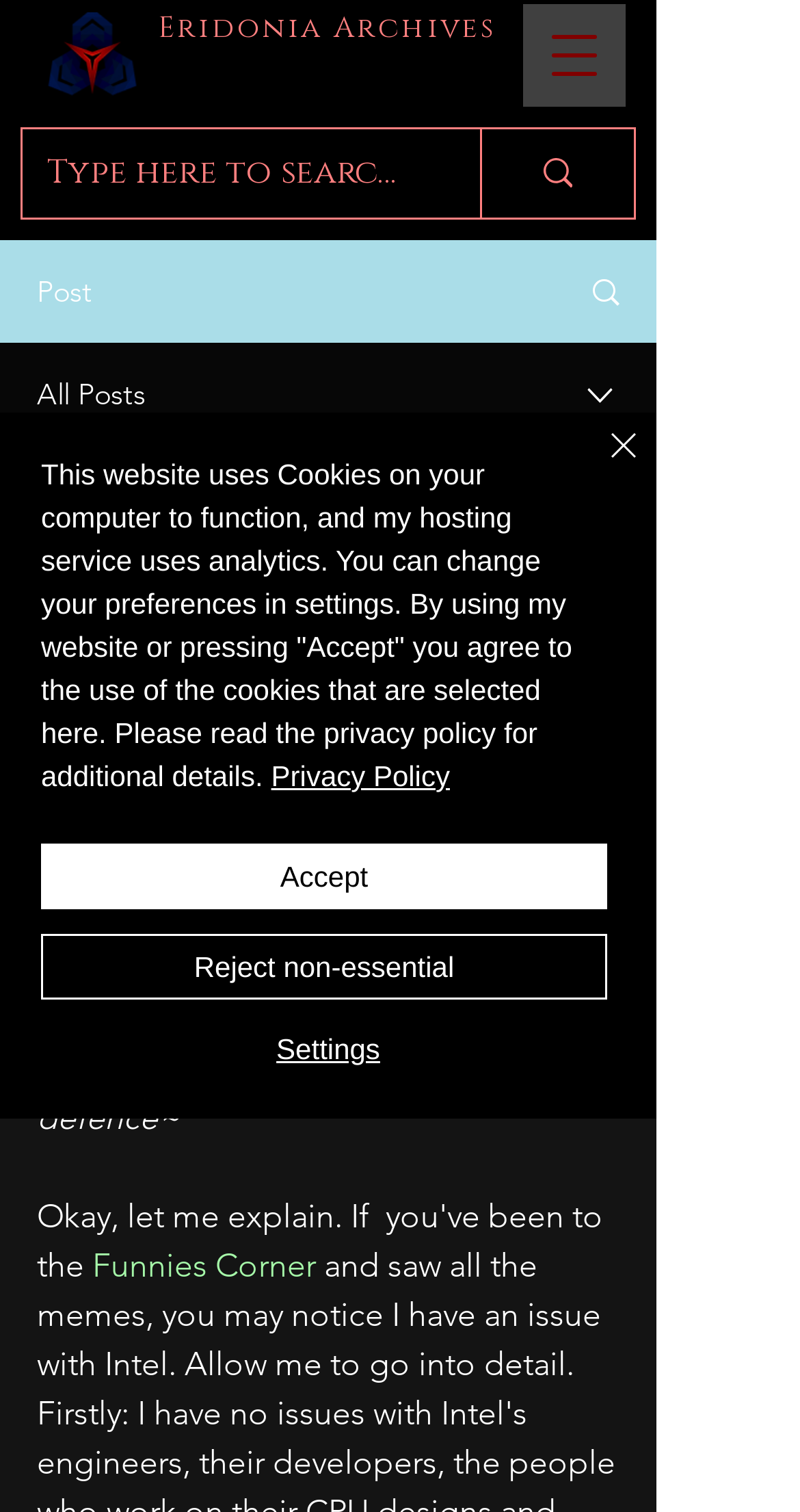What is the name of the archives?
Using the image as a reference, answer with just one word or a short phrase.

Eridonia Archives